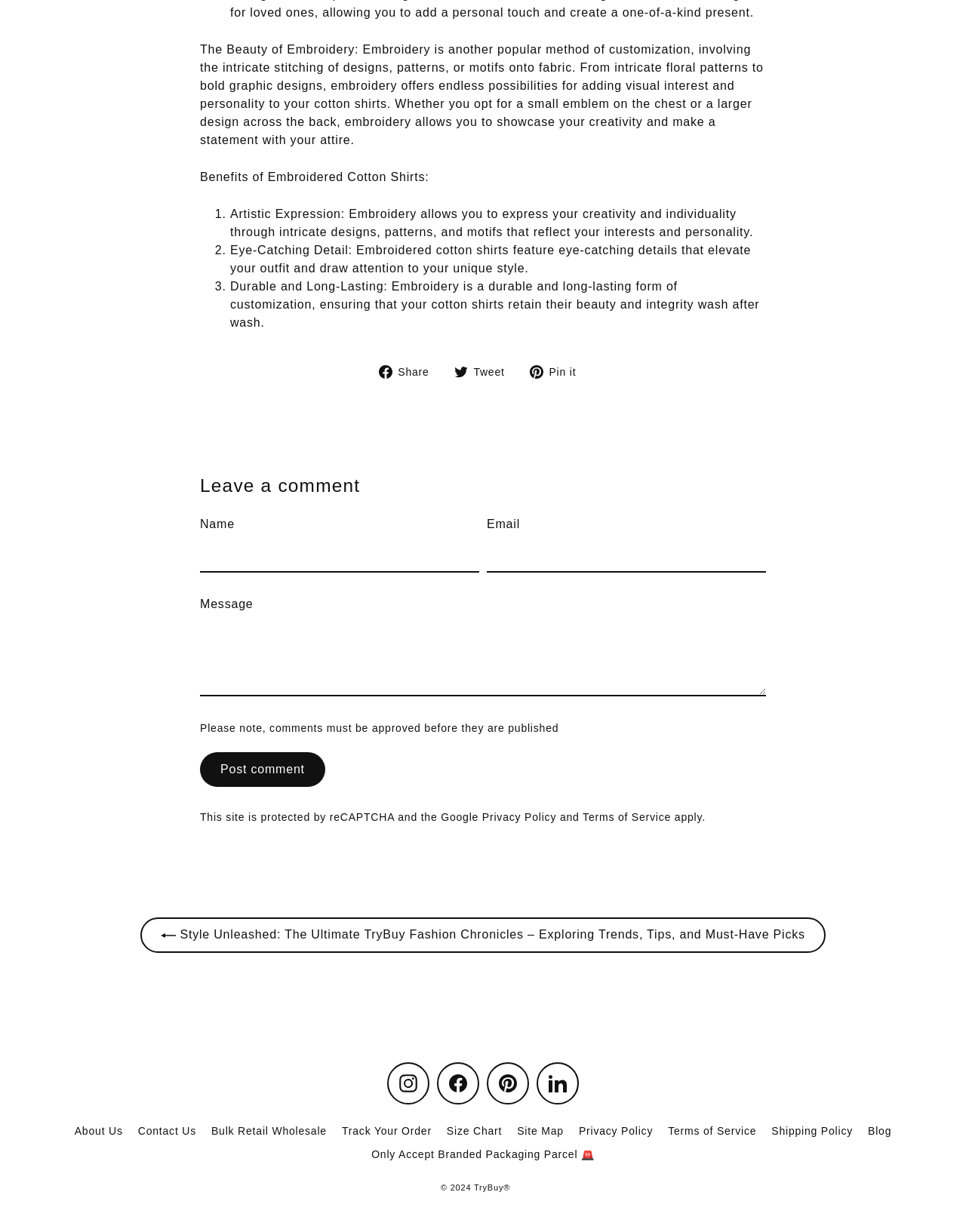Please identify the bounding box coordinates of the element on the webpage that should be clicked to follow this instruction: "View the site map". The bounding box coordinates should be given as four float numbers between 0 and 1, formatted as [left, top, right, bottom].

[0.528, 0.909, 0.591, 0.928]